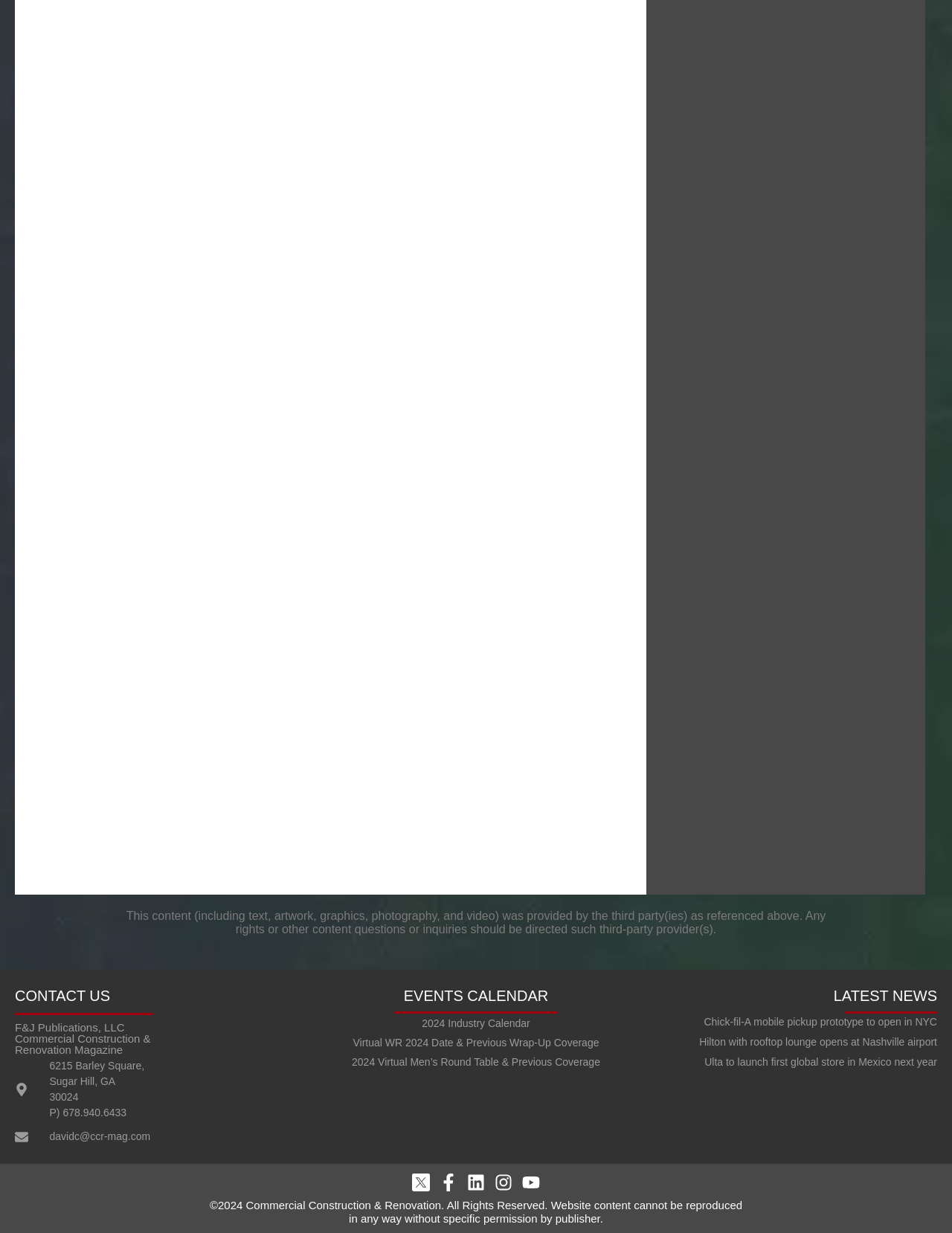Locate the bounding box coordinates of the clickable area needed to fulfill the instruction: "Visit 'BLOG ARTICLES'".

None